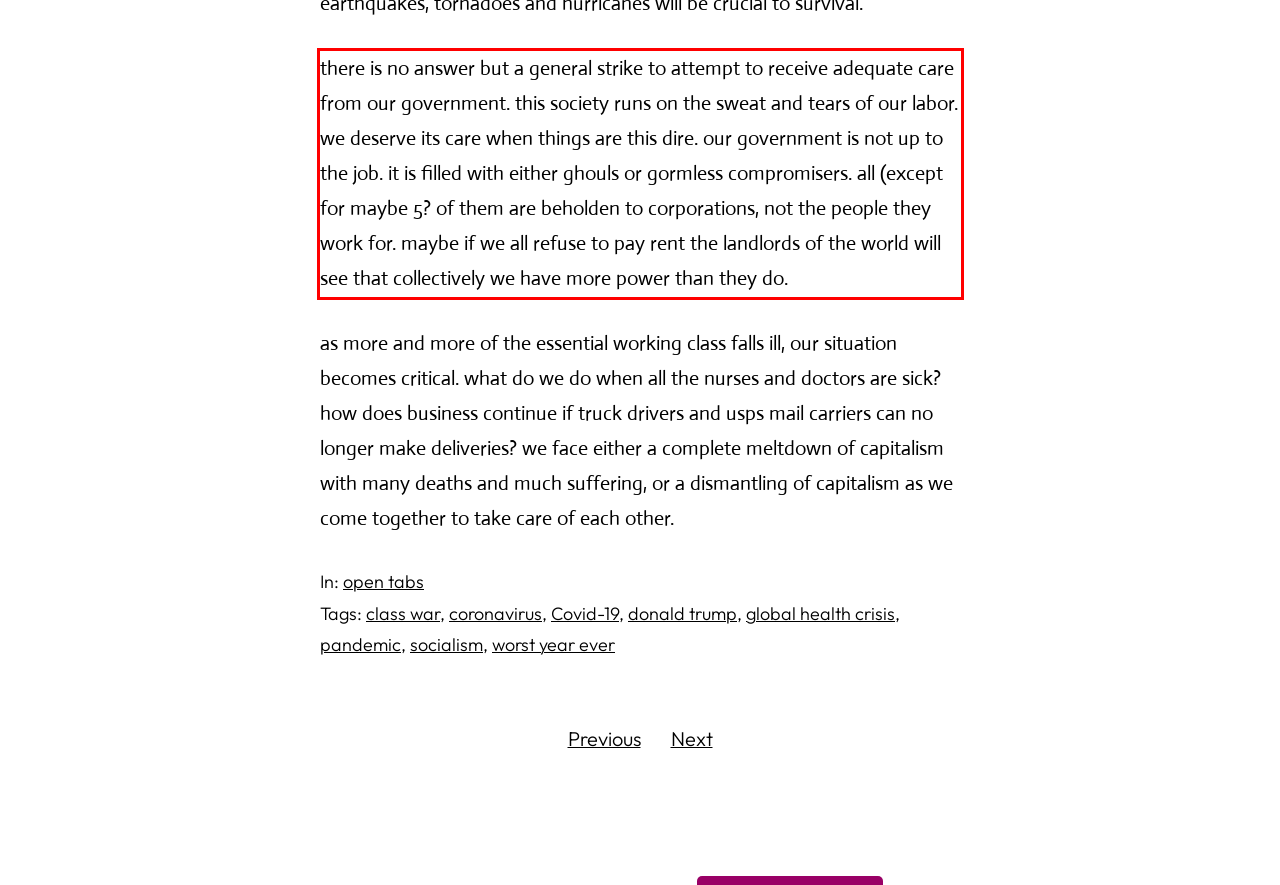Within the screenshot of the webpage, there is a red rectangle. Please recognize and generate the text content inside this red bounding box.

there is no answer but a general strike to attempt to receive adequate care from our government. this society runs on the sweat and tears of our labor. we deserve its care when things are this dire. our government is not up to the job. it is filled with either ghouls or gormless compromisers. all (except for maybe 5? of them are beholden to corporations, not the people they work for. maybe if we all refuse to pay rent the landlords of the world will see that collectively we have more power than they do.